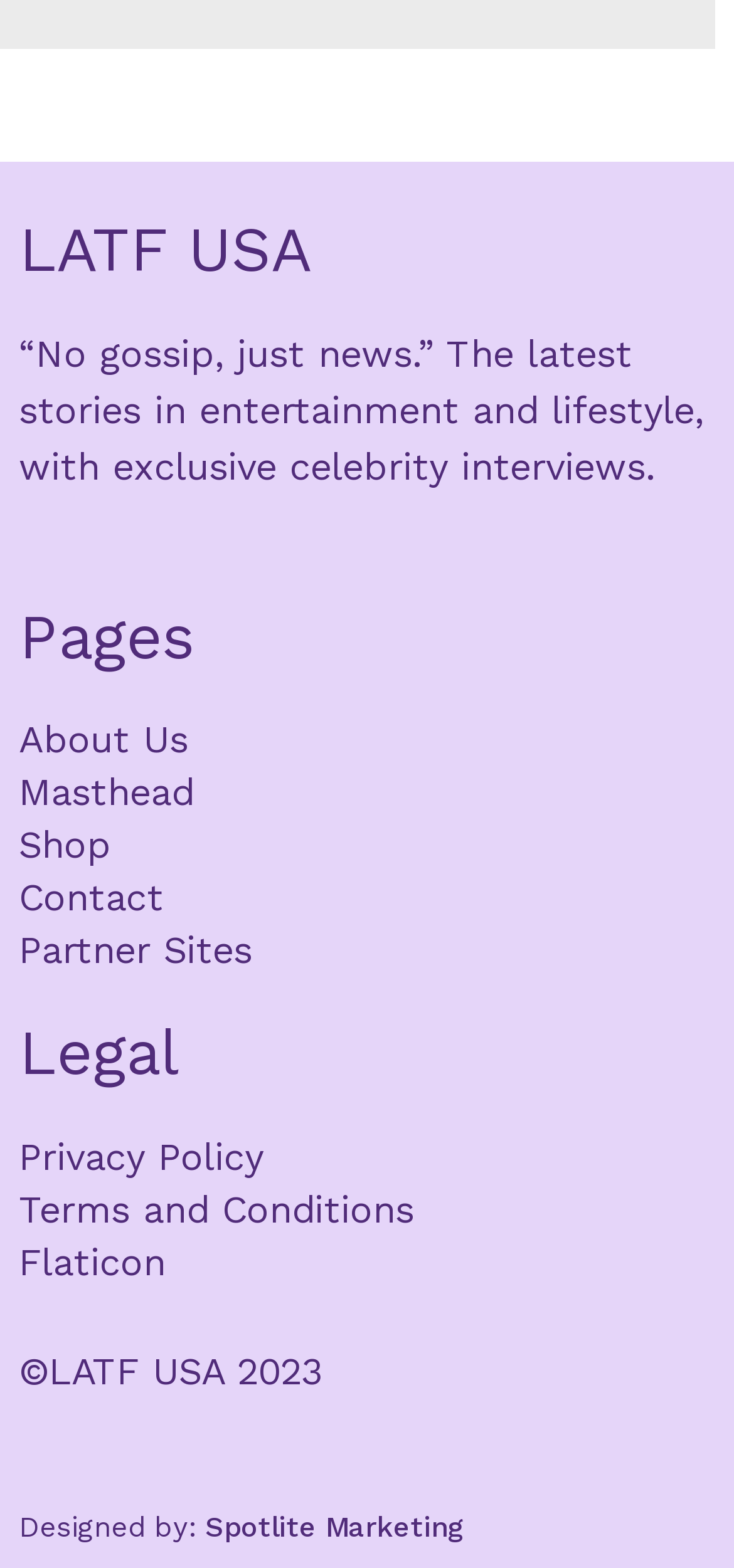Please examine the image and answer the question with a detailed explanation:
What is the year of copyright for LATF USA?

The year of copyright for LATF USA can be found in the StaticText element with the OCR text '©LATF USA 2023' which is located at the bottom of the webpage.